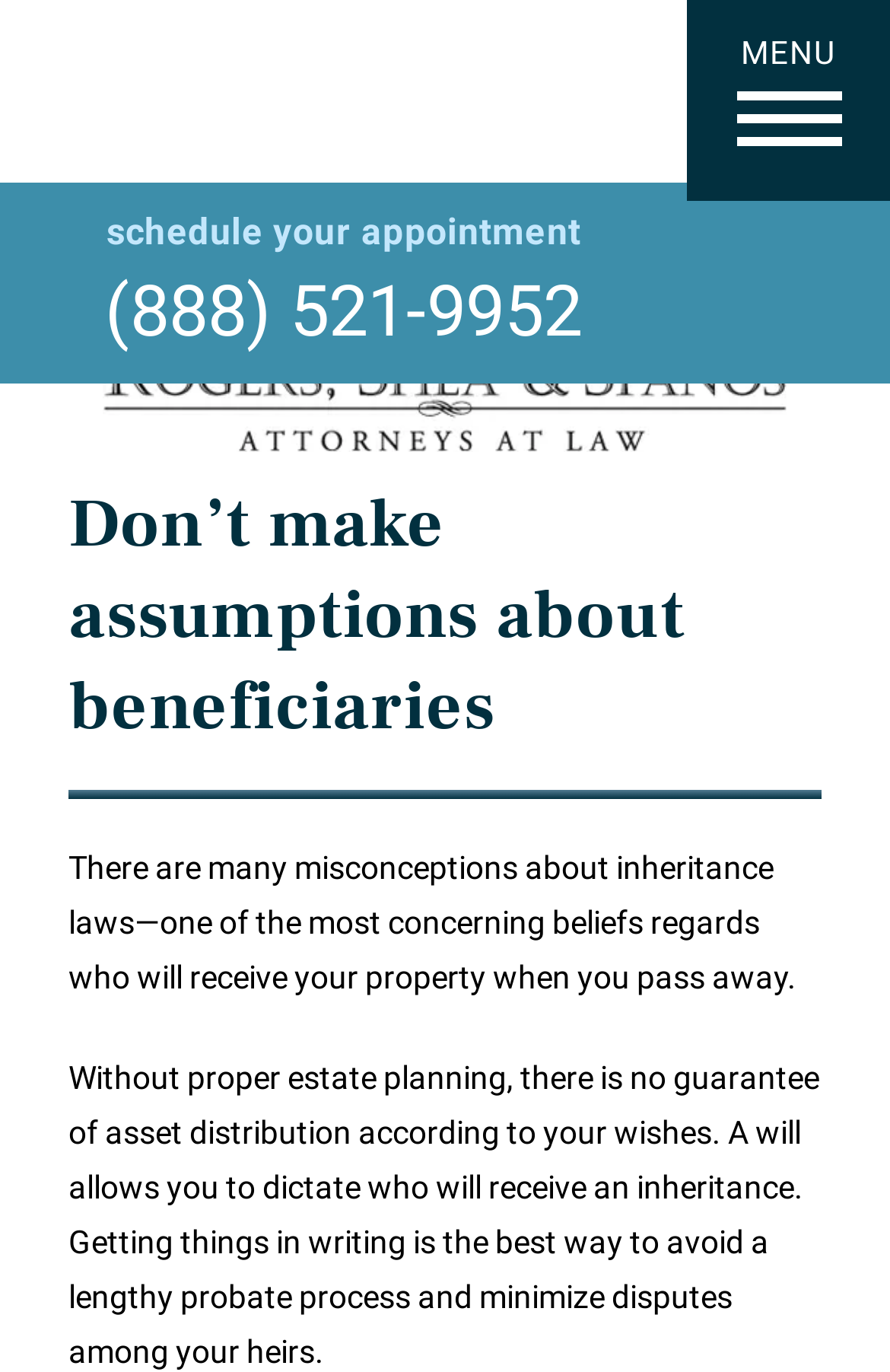Generate a comprehensive caption for the webpage you are viewing.

The webpage is about estate planning and inheritance laws, specifically highlighting common misconceptions about beneficiaries. At the top left of the page, there is a link to "Rogers Shea & Spanos Attorneys at Law" accompanied by an image with the same name. Below this, there is a "MENU" button located at the top right corner of the page.

In the middle of the page, there is a layout table containing a call-to-action to "schedule your appointment" and a phone number "(888) 521-9952" to contact the law firm. 

The main content of the page is headed by a title "Don’t make assumptions about beneficiaries" which spans across the page. Below the title, there are two paragraphs of text. The first paragraph explains that there are misconceptions about inheritance laws and how proper estate planning is necessary to ensure asset distribution according to one's wishes. The second paragraph elaborates on the importance of having a will to avoid a lengthy probate process and minimize disputes among heirs.